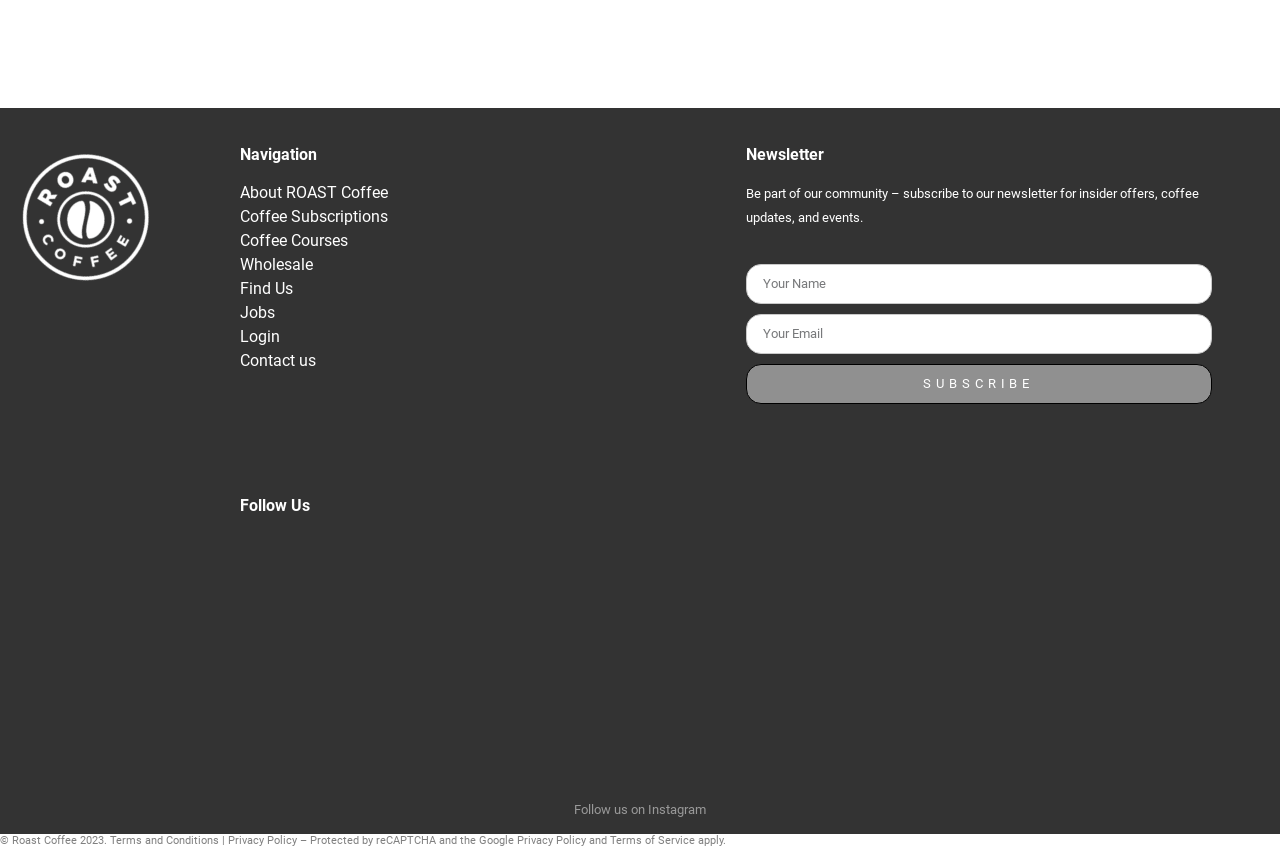Please find the bounding box coordinates of the section that needs to be clicked to achieve this instruction: "Click on About ROAST Coffee link".

[0.188, 0.216, 0.303, 0.238]